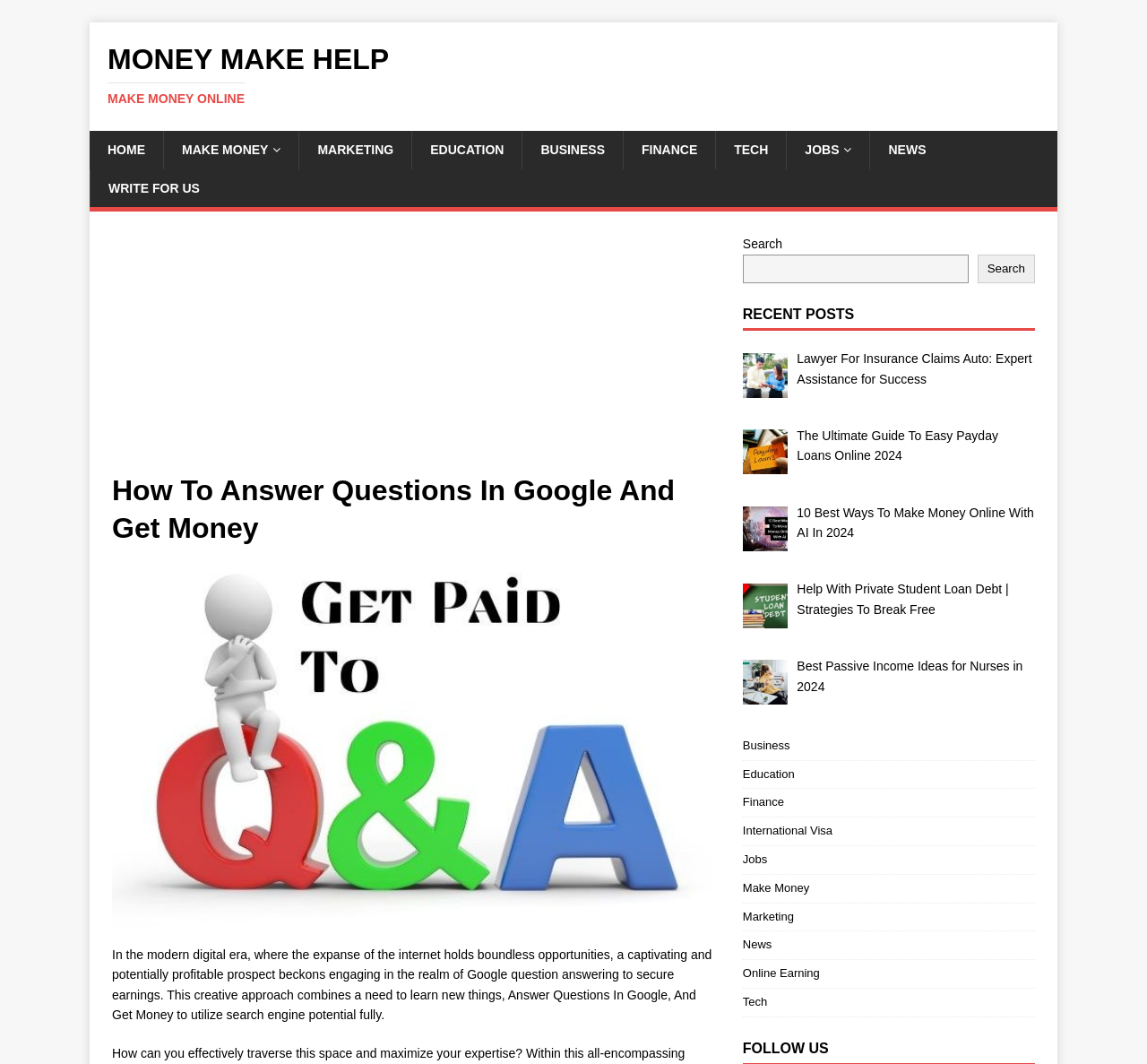Determine the heading of the webpage and extract its text content.

How To Answer Questions In Google And Get Money